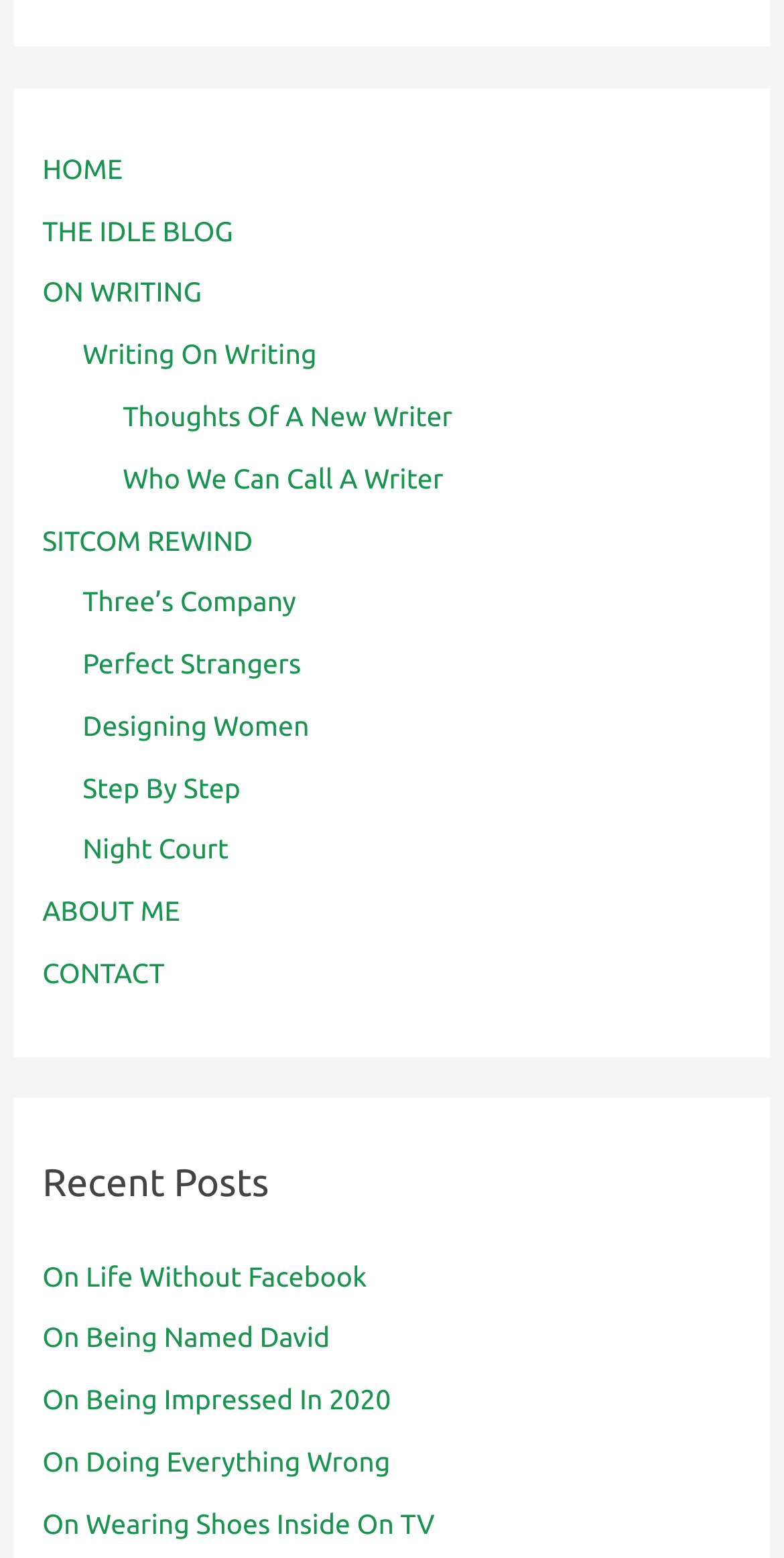Given the description "Writing On Writing", provide the bounding box coordinates of the corresponding UI element.

[0.105, 0.217, 0.404, 0.238]